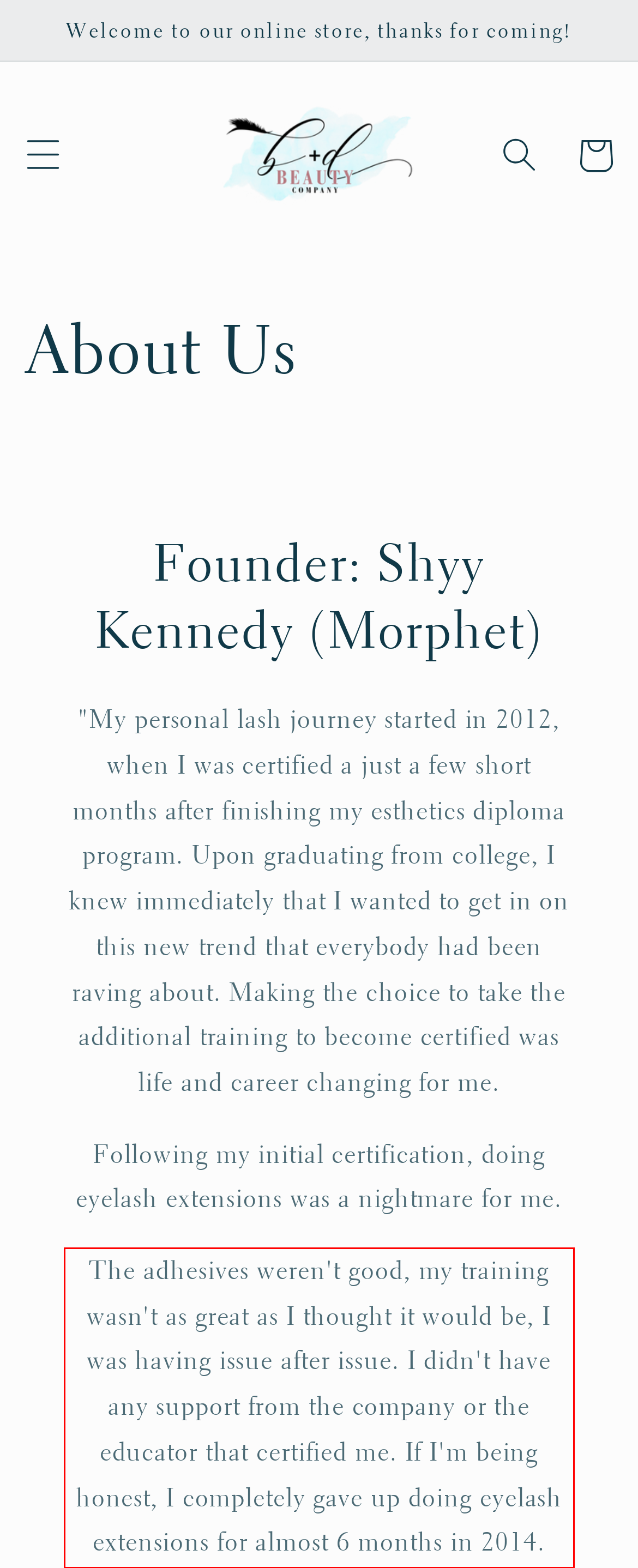Examine the webpage screenshot and use OCR to recognize and output the text within the red bounding box.

The adhesives weren't good, my training wasn't as great as I thought it would be, I was having issue after issue. I didn't have any support from the company or the educator that certified me. If I'm being honest, I completely gave up doing eyelash extensions for almost 6 months in 2014.